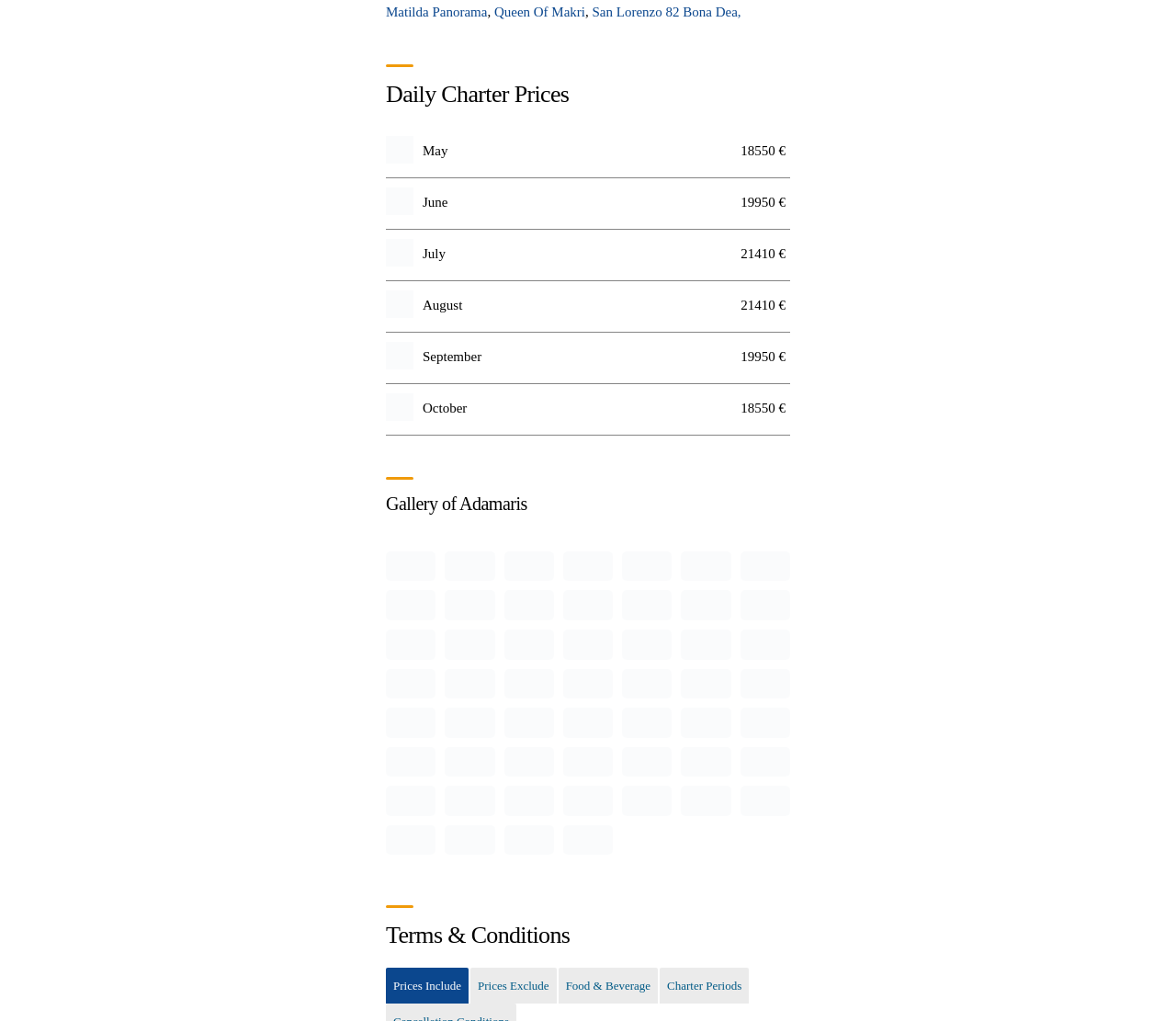Identify the bounding box for the UI element specified in this description: "Matilda Panorama". The coordinates must be four float numbers between 0 and 1, formatted as [left, top, right, bottom].

[0.328, 0.005, 0.414, 0.019]